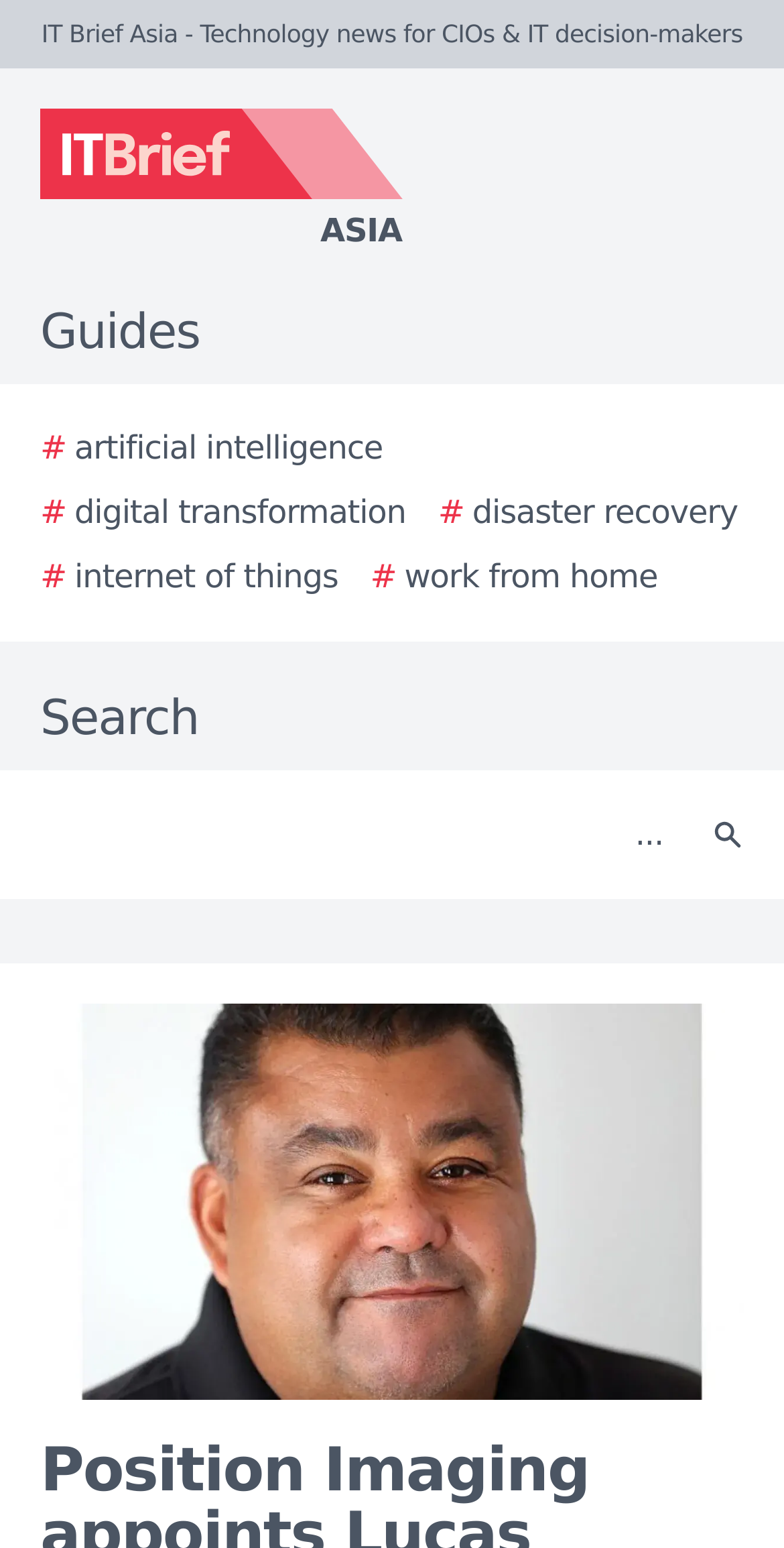What is the purpose of the textbox?
Refer to the image and provide a one-word or short phrase answer.

Search